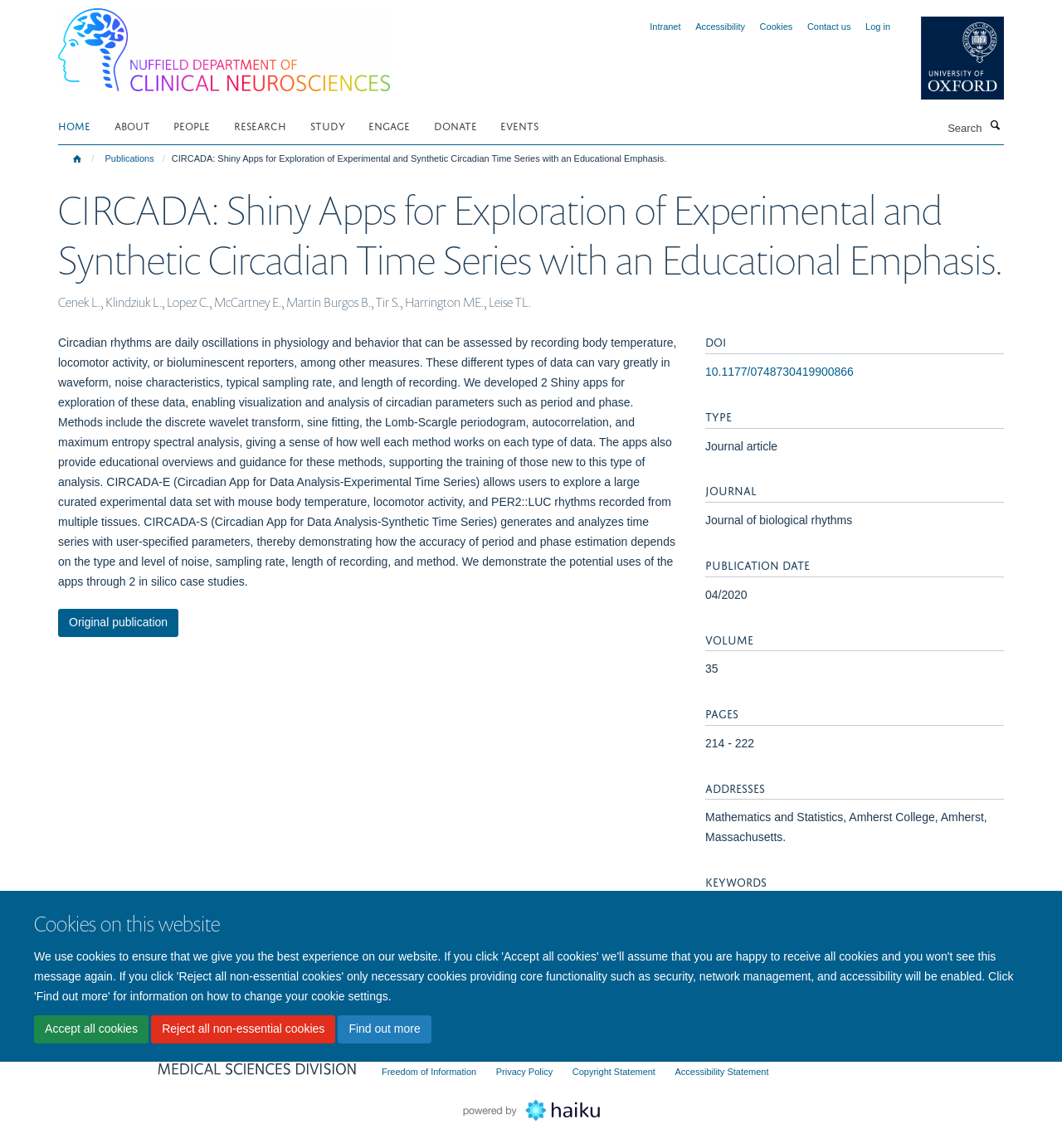Please identify and generate the text content of the webpage's main heading.

CIRCADA: Shiny Apps for Exploration of Experimental and Synthetic Circadian Time Series with an Educational Emphasis.